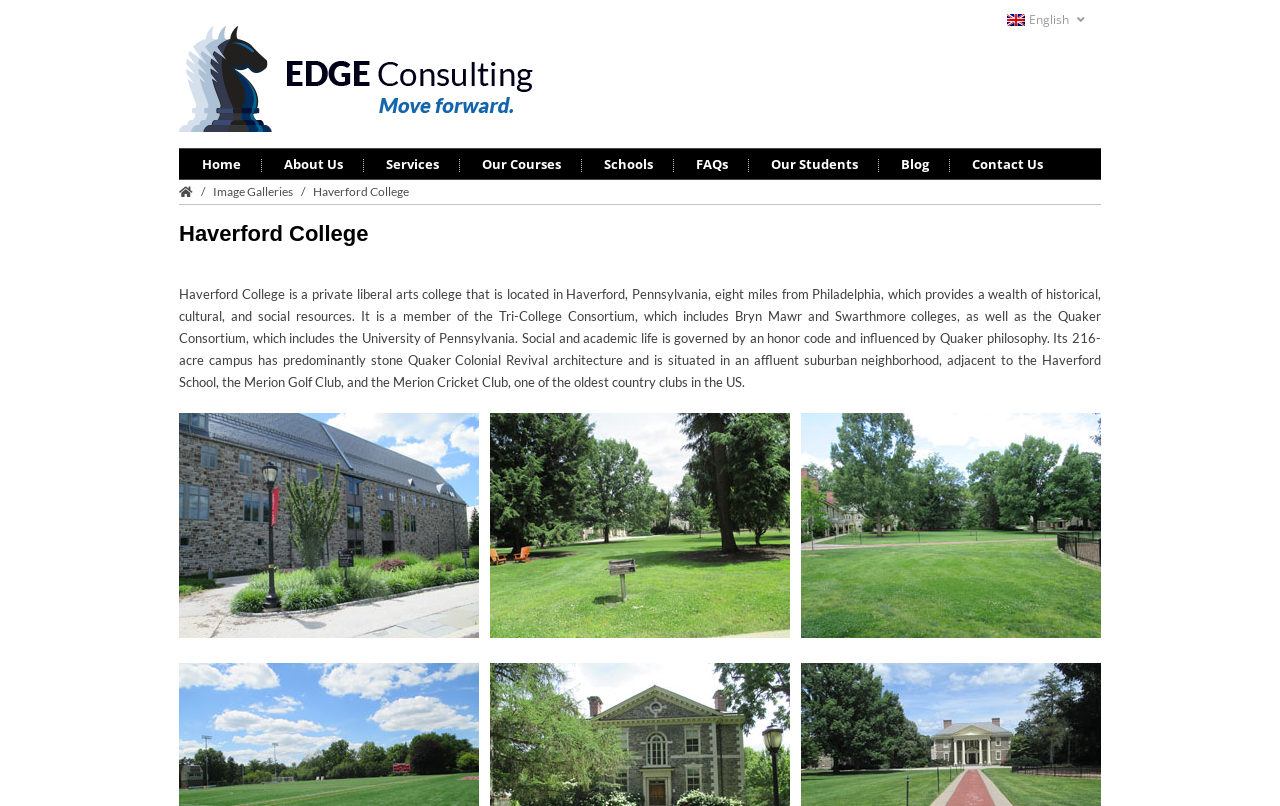Please locate the bounding box coordinates for the element that should be clicked to achieve the following instruction: "Switch to English language". Ensure the coordinates are given as four float numbers between 0 and 1, i.e., [left, top, right, bottom].

[0.787, 0.0, 0.86, 0.05]